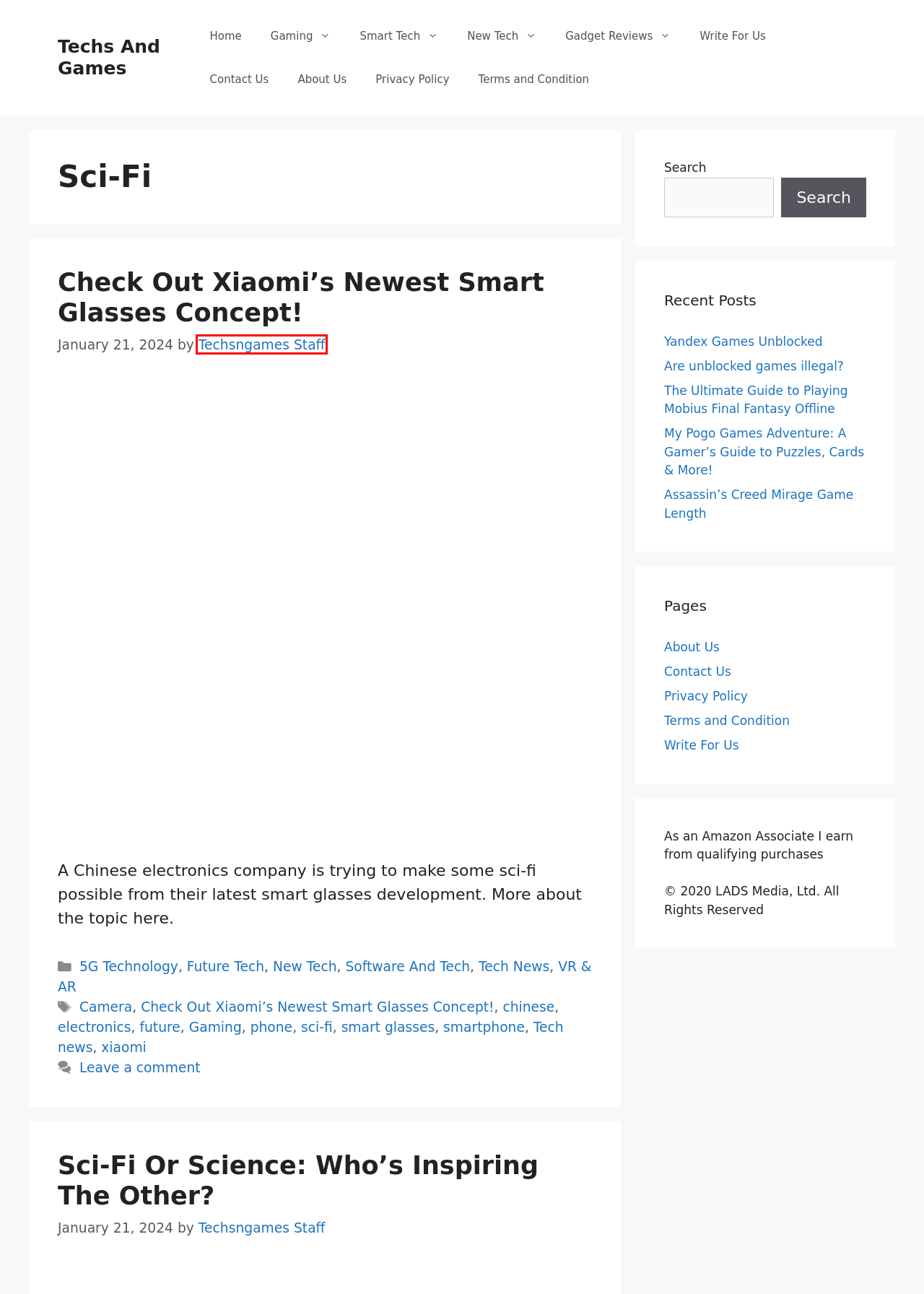You are looking at a webpage screenshot with a red bounding box around an element. Pick the description that best matches the new webpage after interacting with the element in the red bounding box. The possible descriptions are:
A. Terms And Condition - Techs And Games
B. Defense - Techs And Games
C. Techs And Games - Smart Technology, Gaming, And Gadgets - Your Every Query Answered!
D. Techsngames Staff - Techs And Games
E. Chinese - Techs And Games
F. Phone - Techs And Games
G. Sci-Fi Or Science: Who’s Inspiring The Other? - Techs And Games
H. Smartphone - Techs And Games

D